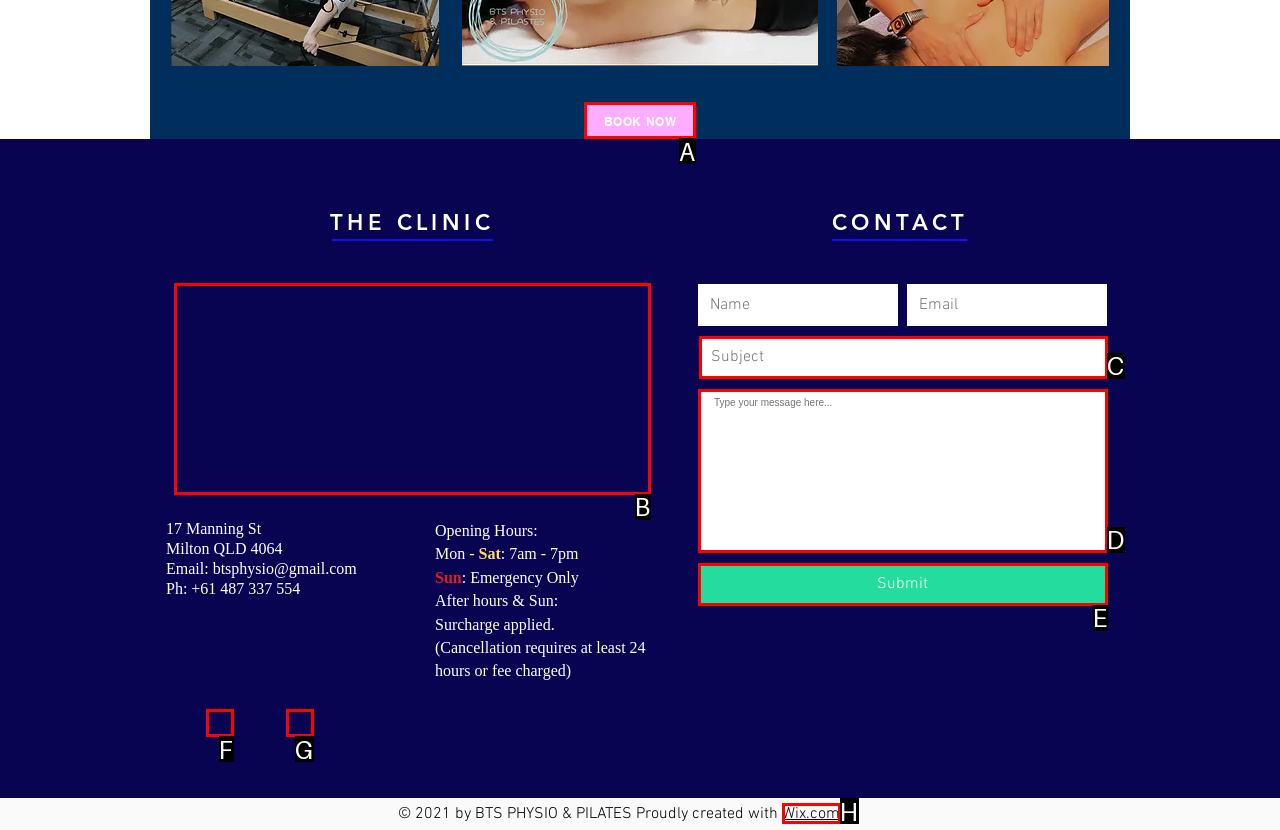Choose the correct UI element to click for this task: Follow Bookworm on Facebook Answer using the letter from the given choices.

None